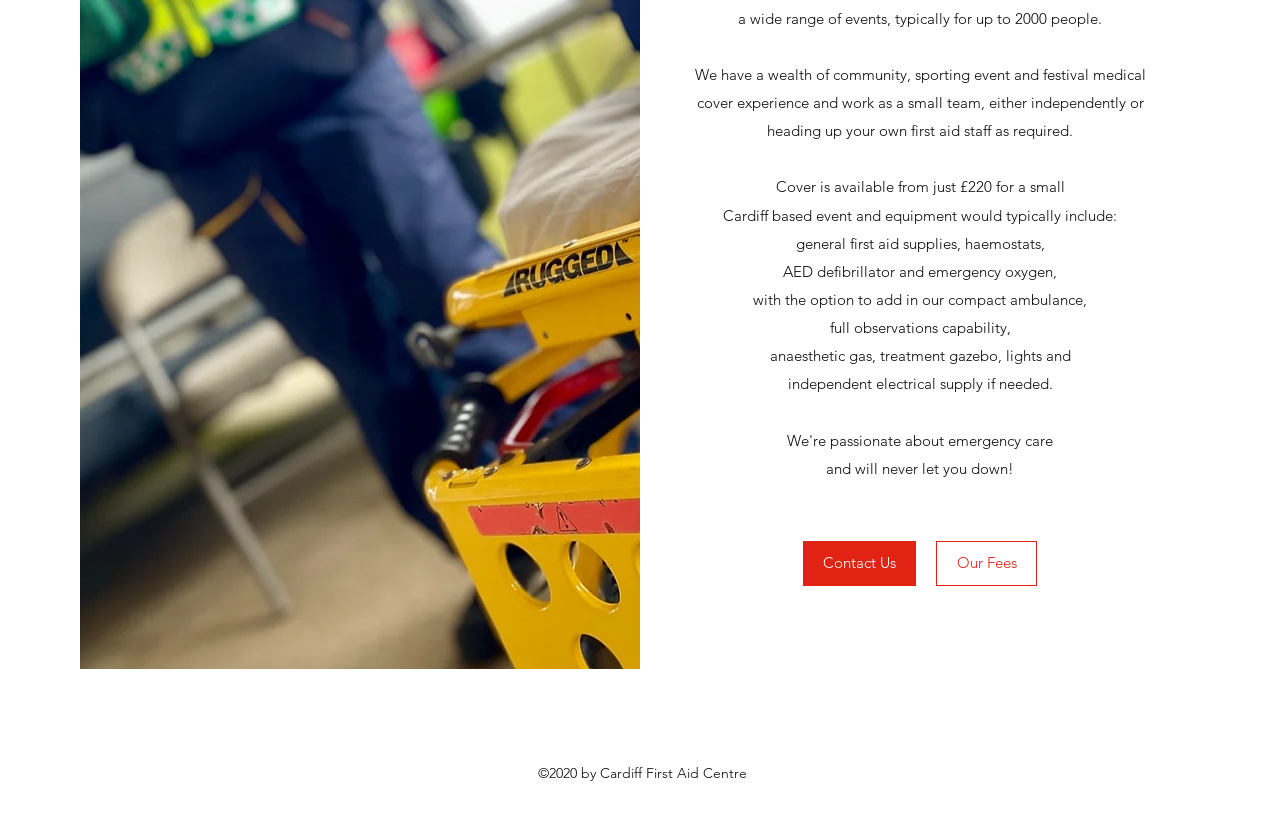Using the given description, provide the bounding box coordinates formatted as (top-left x, top-left y, bottom-right x, bottom-right y), with all values being floating point numbers between 0 and 1. Description: Contact Us

[0.627, 0.661, 0.716, 0.716]